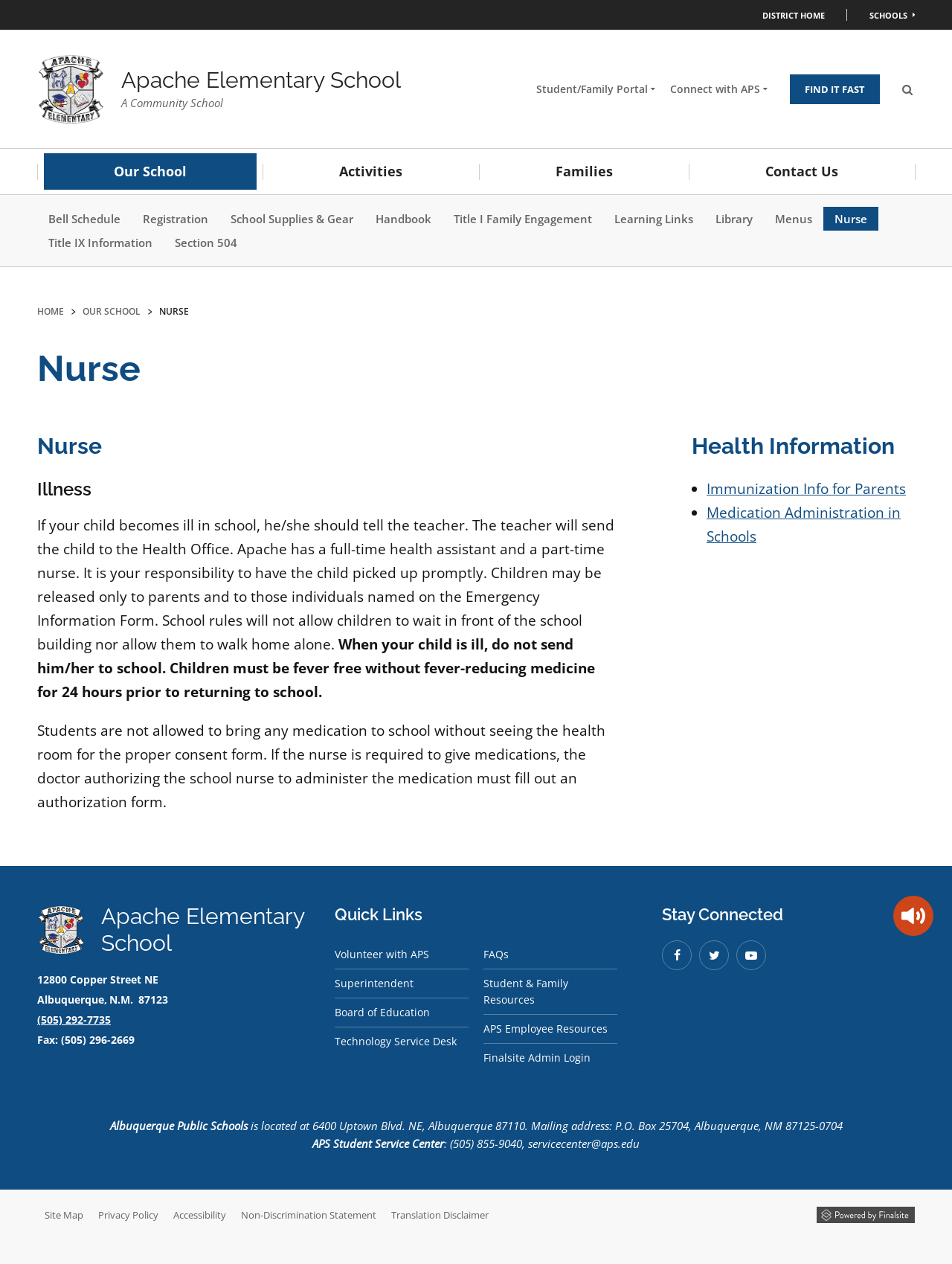Locate the bounding box coordinates of the area to click to fulfill this instruction: "Call the school at (505) 292-7735". The bounding box should be presented as four float numbers between 0 and 1, in the order [left, top, right, bottom].

[0.039, 0.801, 0.116, 0.812]